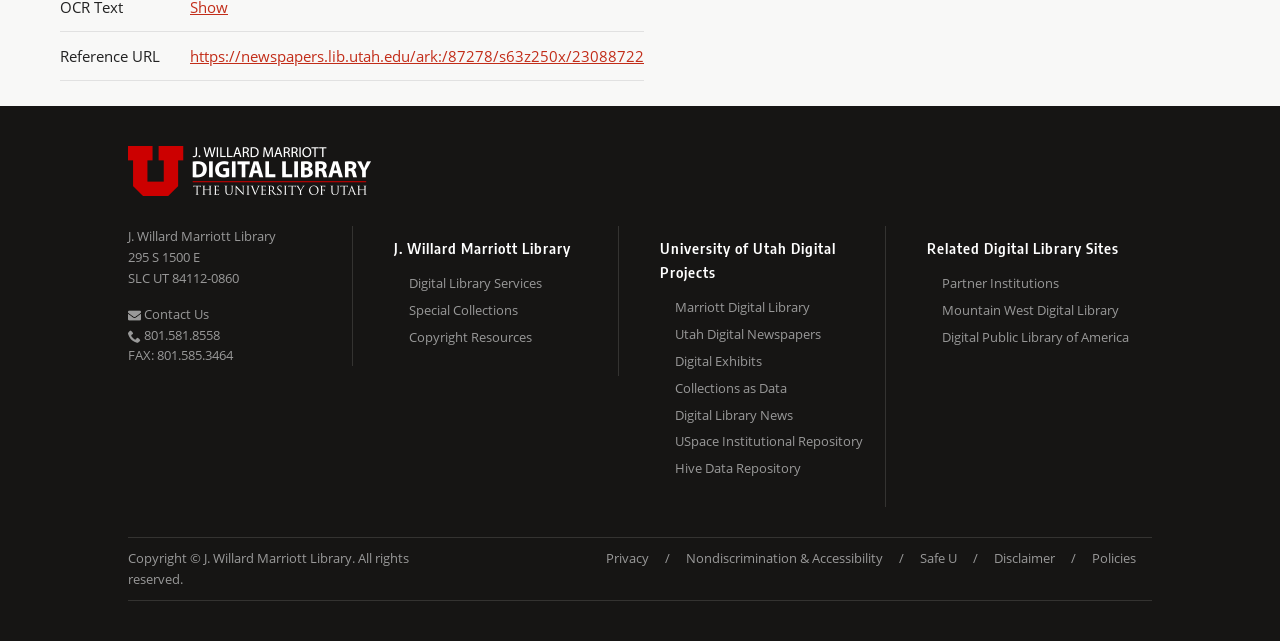What is the phone number of the library?
Please craft a detailed and exhaustive response to the question.

I found the answer by looking at the StaticText element with the text '801.581.8558' which is located near the top of the page, indicating that it is the phone number of the library.